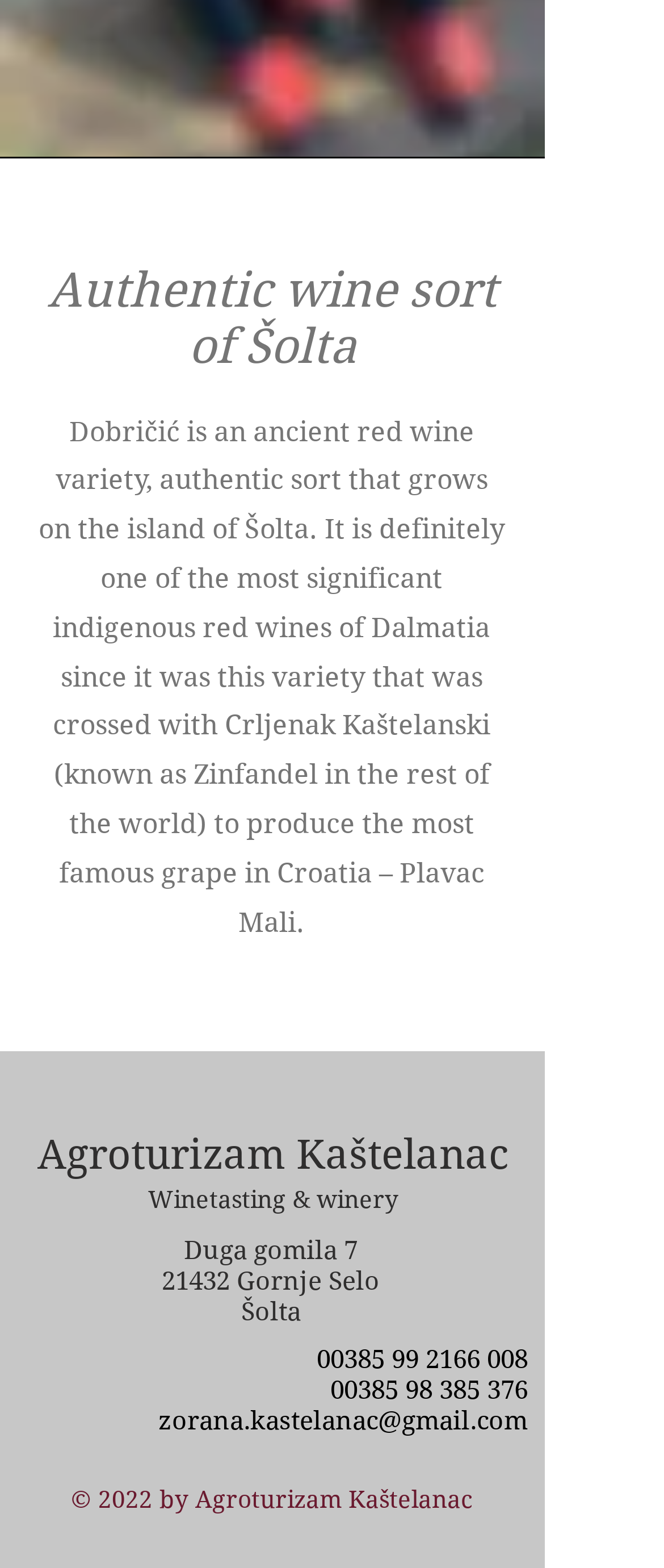Provide a short, one-word or phrase answer to the question below:
What is the email address of Agroturizam Kaštelanac?

zorana.kastelanac@gmail.com